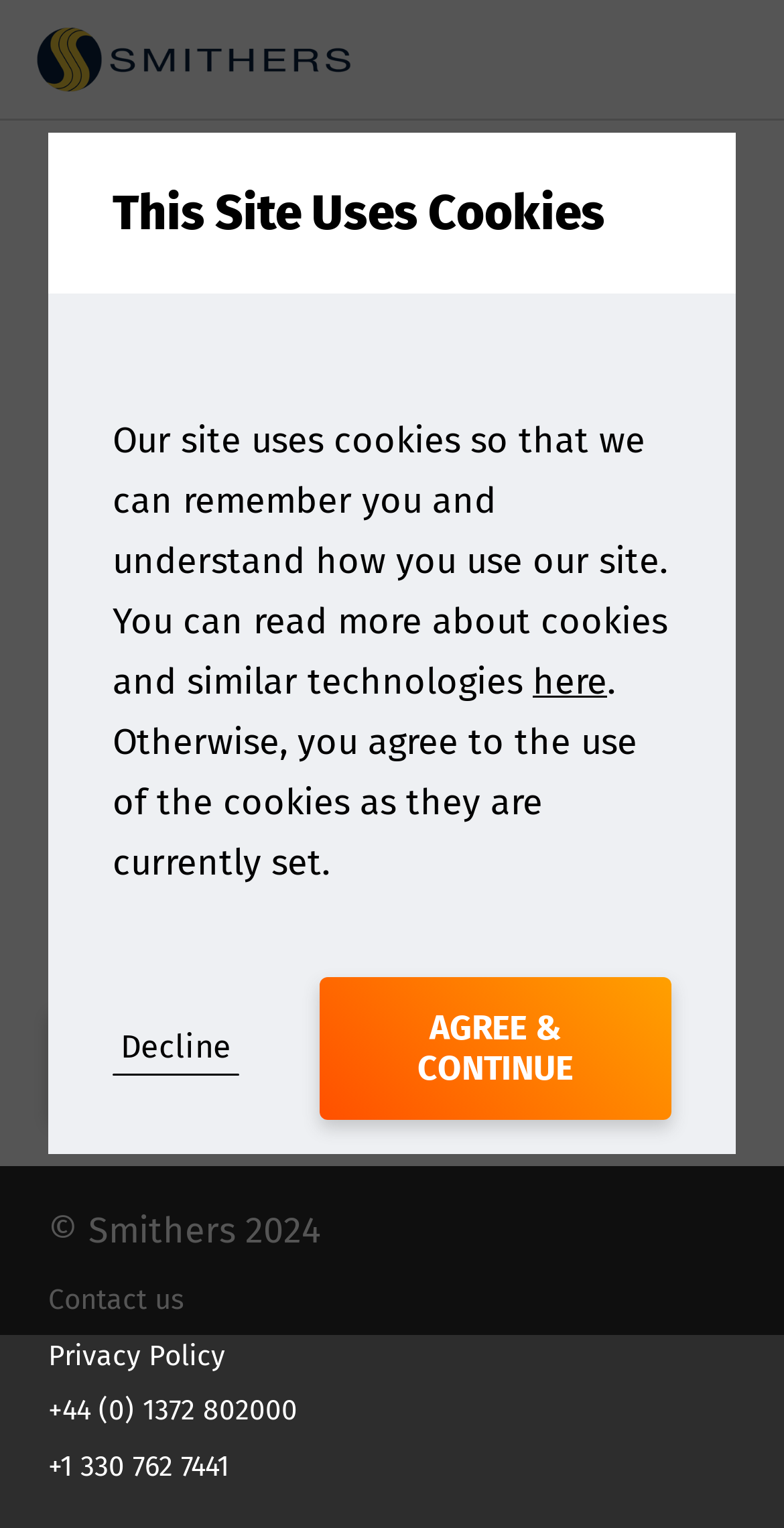Find the bounding box coordinates of the element you need to click on to perform this action: 'go to home page'. The coordinates should be represented by four float values between 0 and 1, in the format [left, top, right, bottom].

[0.041, 0.0, 0.451, 0.078]